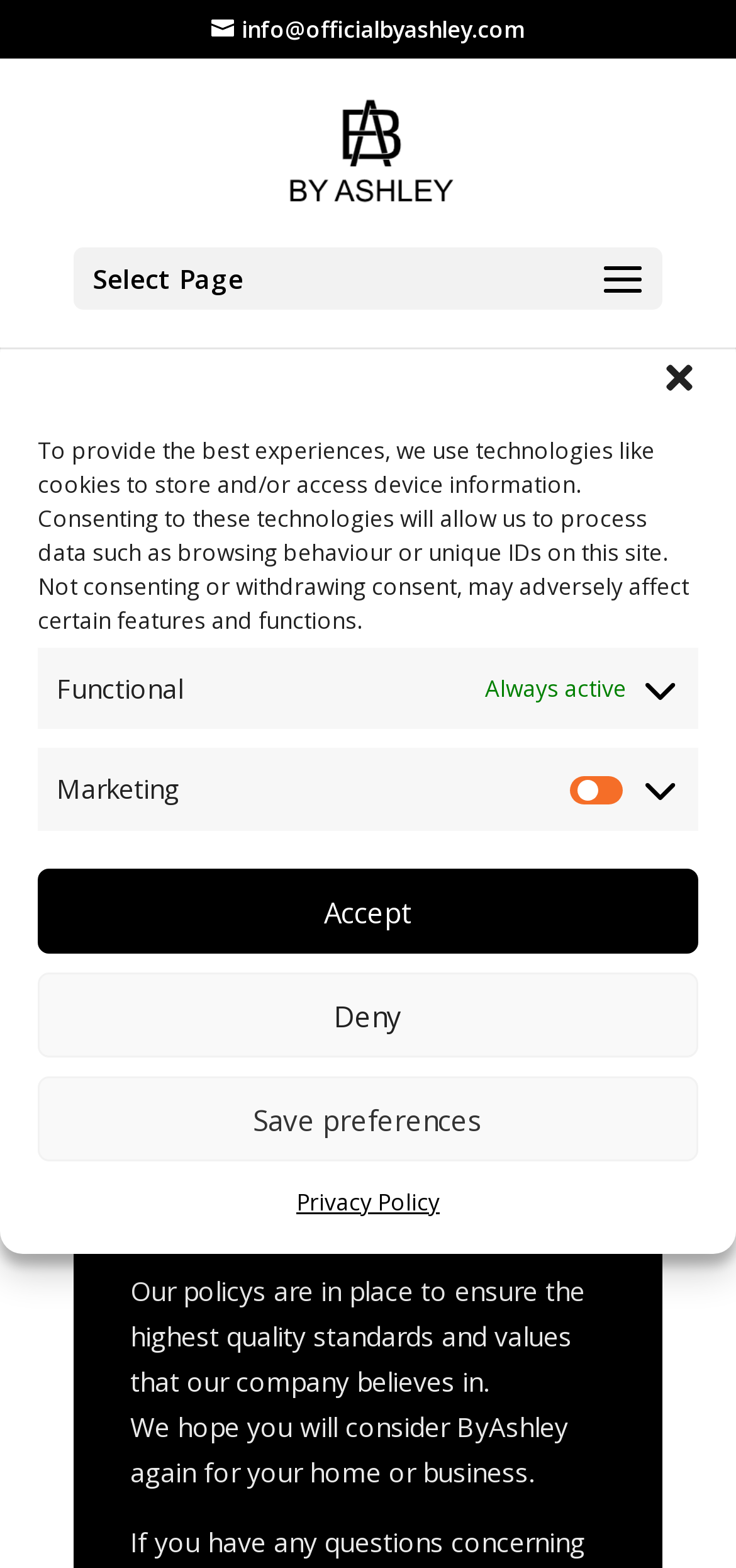For the following element description, predict the bounding box coordinates in the format (top-left x, top-left y, bottom-right x, bottom-right y). All values should be floating point numbers between 0 and 1. Description: Deny

[0.051, 0.62, 0.949, 0.675]